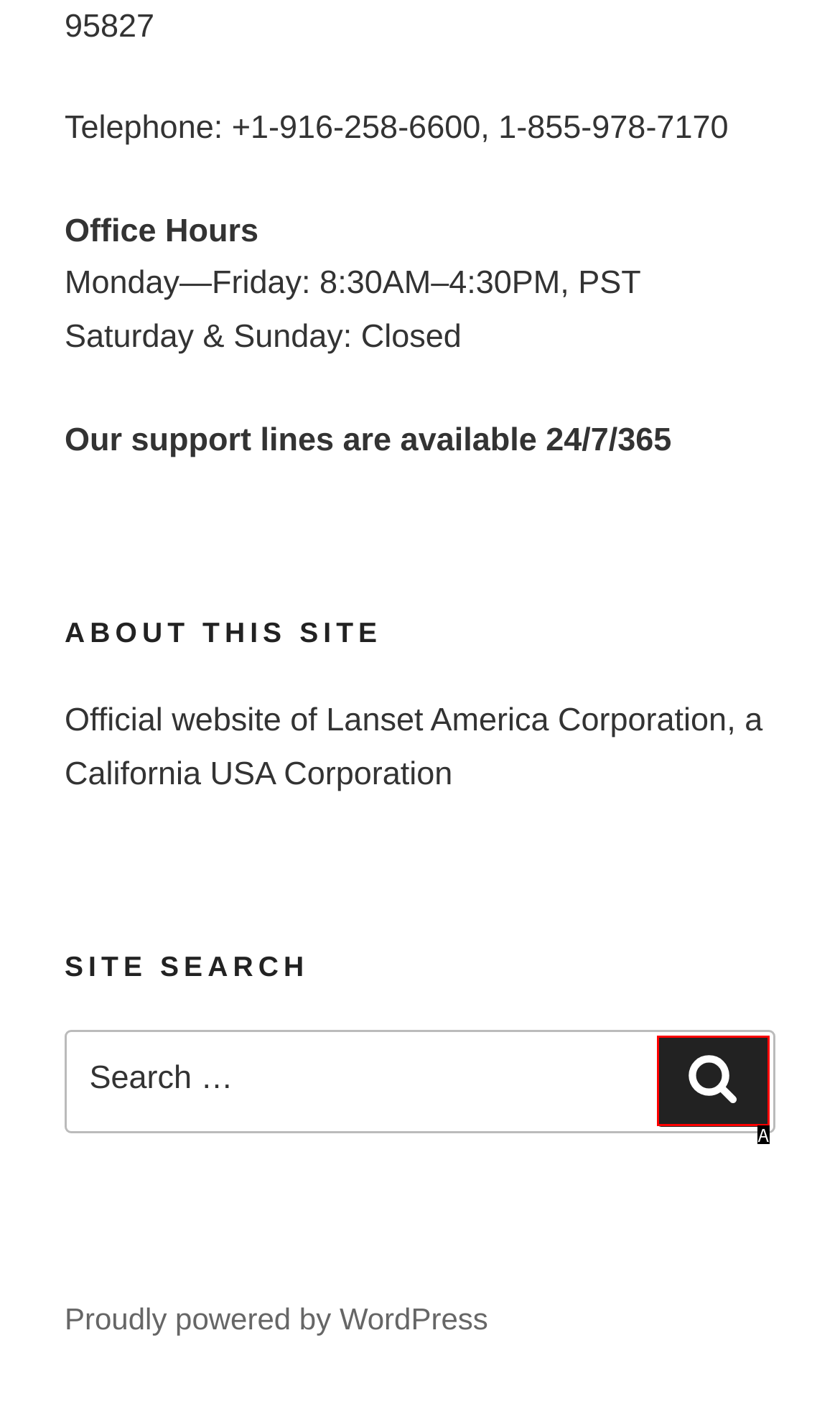Point out the option that aligns with the description: Search
Provide the letter of the corresponding choice directly.

A